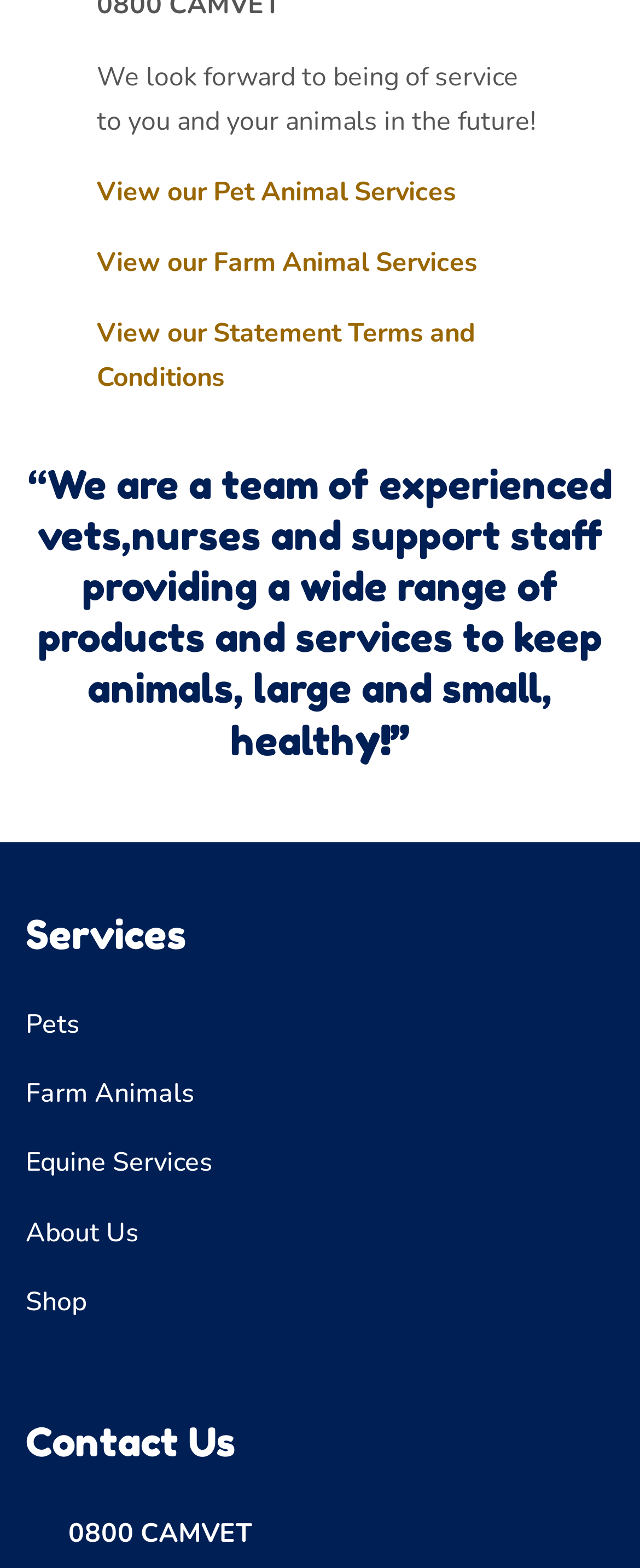Please determine the bounding box coordinates of the element to click on in order to accomplish the following task: "Learn about farm animal services". Ensure the coordinates are four float numbers ranging from 0 to 1, i.e., [left, top, right, bottom].

[0.151, 0.156, 0.746, 0.179]